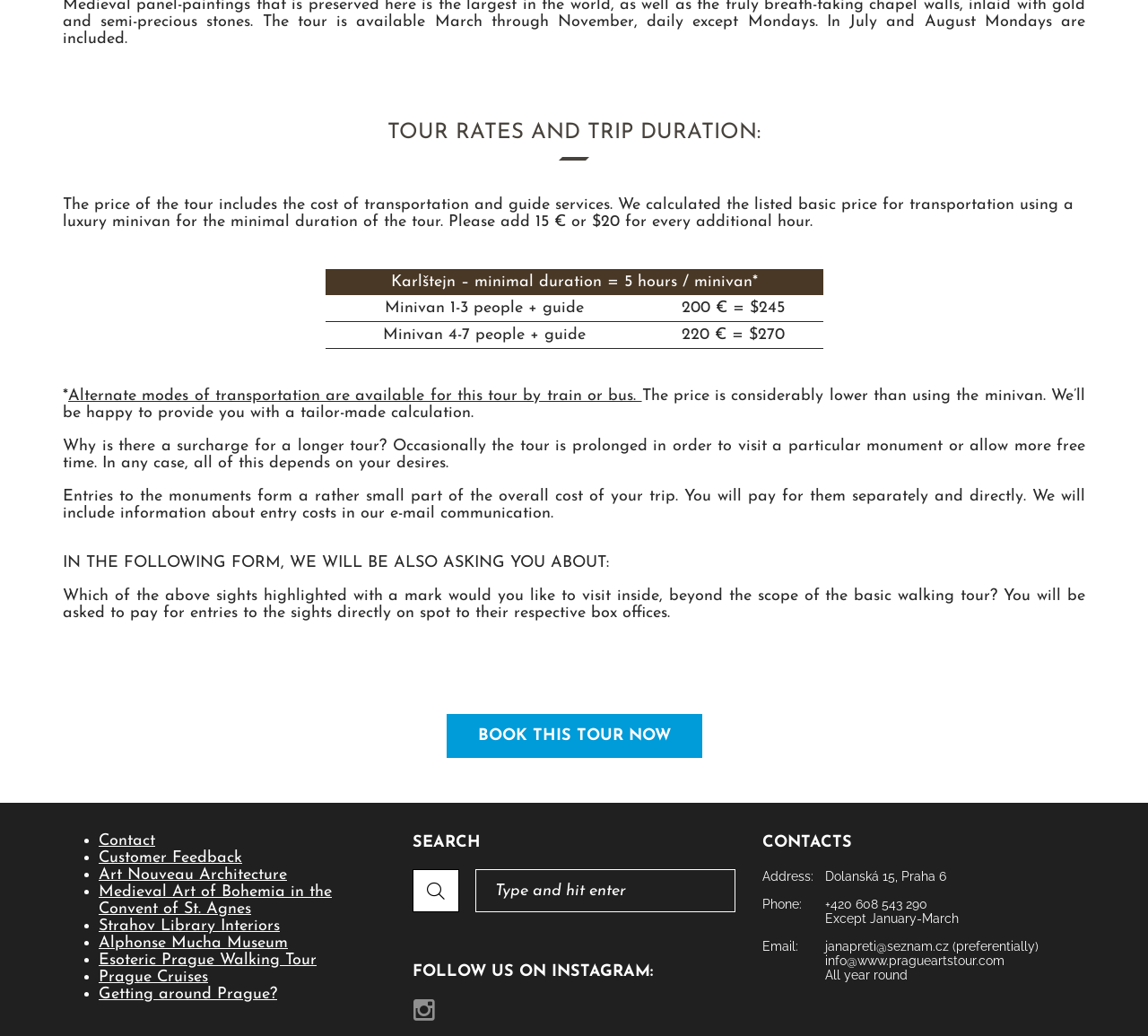Given the element description "Contact", identify the bounding box of the corresponding UI element.

[0.086, 0.803, 0.135, 0.82]